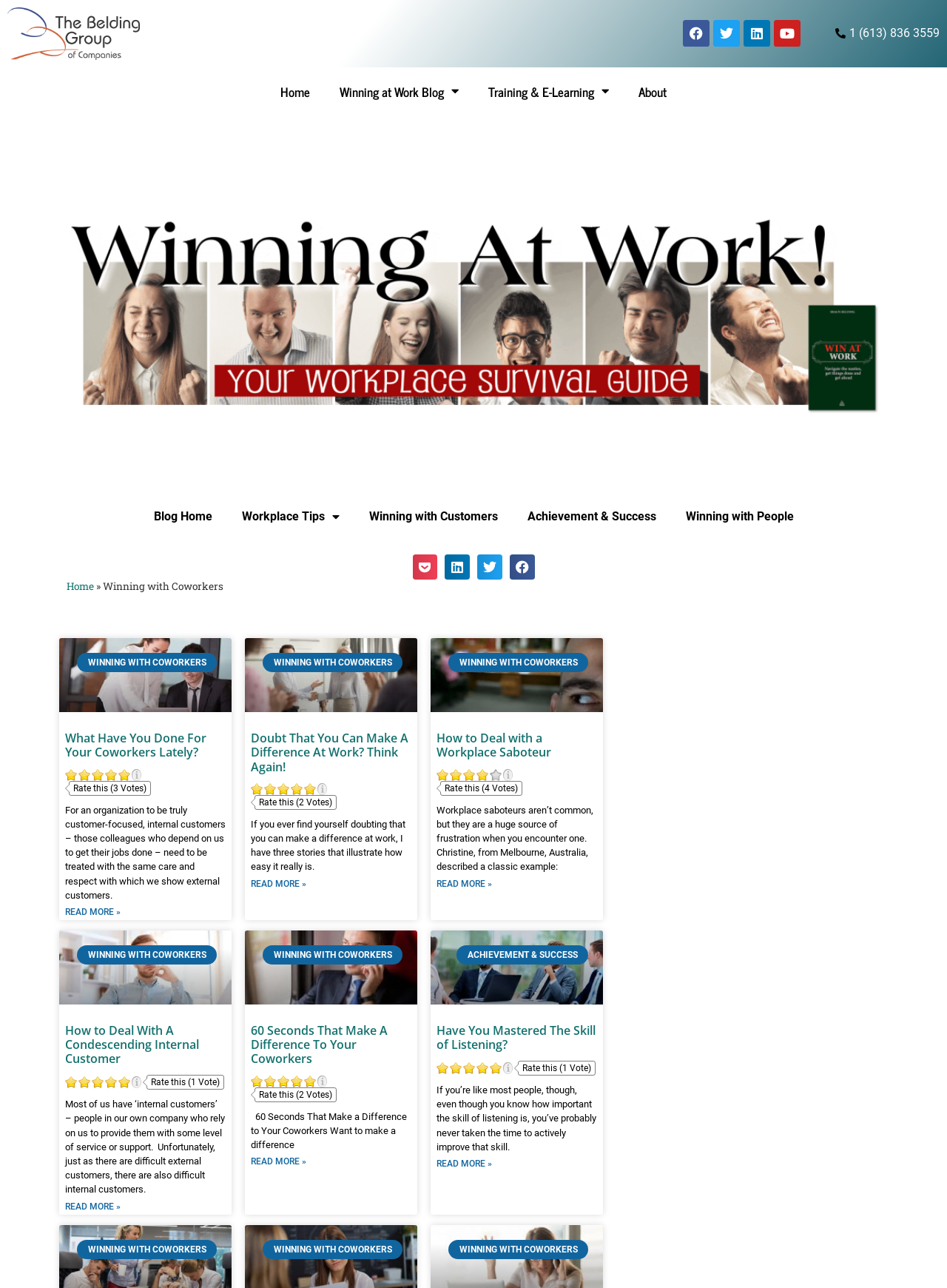Predict the bounding box of the UI element that fits this description: "Linkedin".

[0.785, 0.016, 0.813, 0.036]